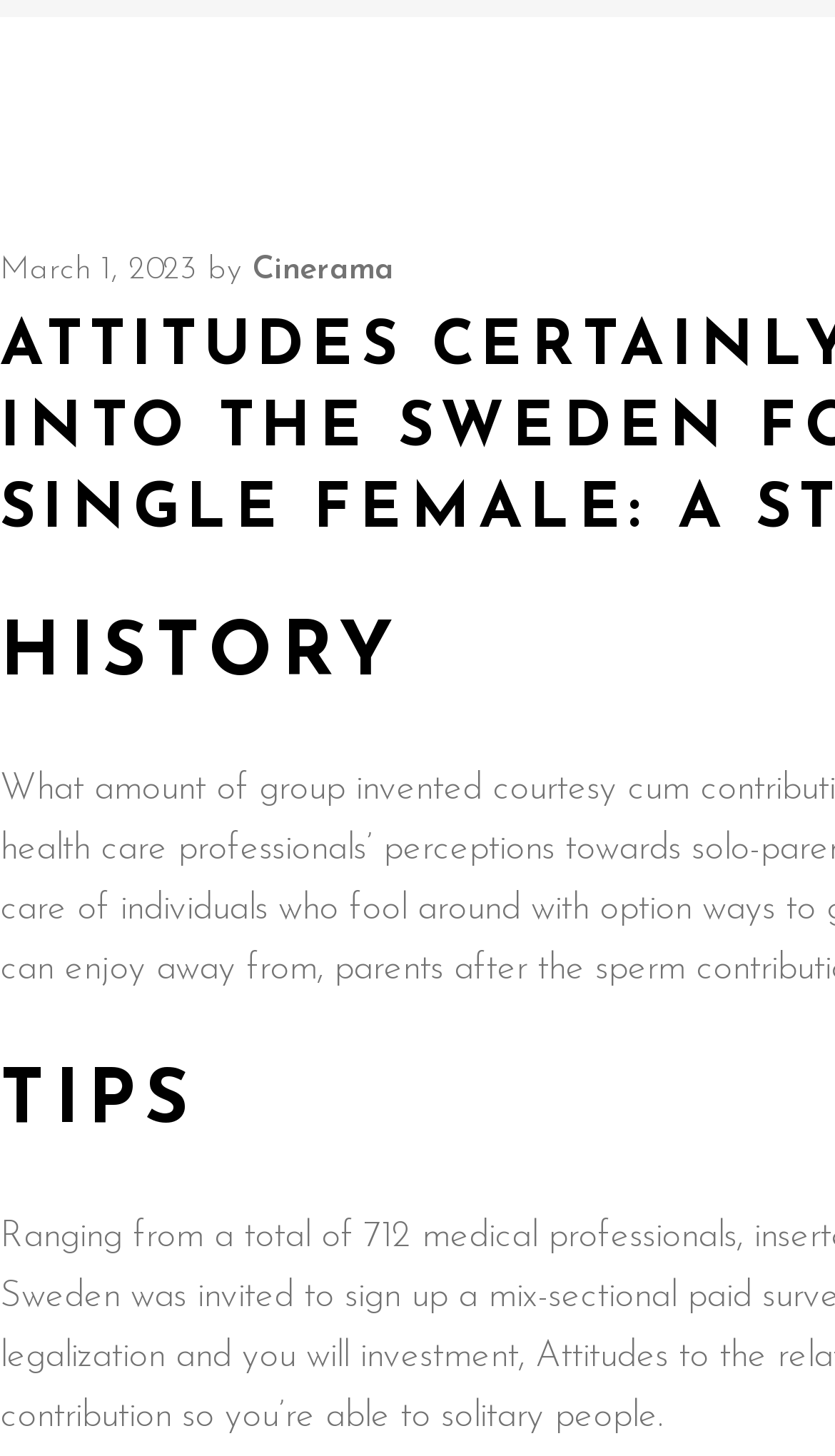Provide the bounding box coordinates in the format (top-left x, top-left y, bottom-right x, bottom-right y). All values are floating point numbers between 0 and 1. Determine the bounding box coordinate of the UI element described as: cinerama

[0.303, 0.175, 0.472, 0.197]